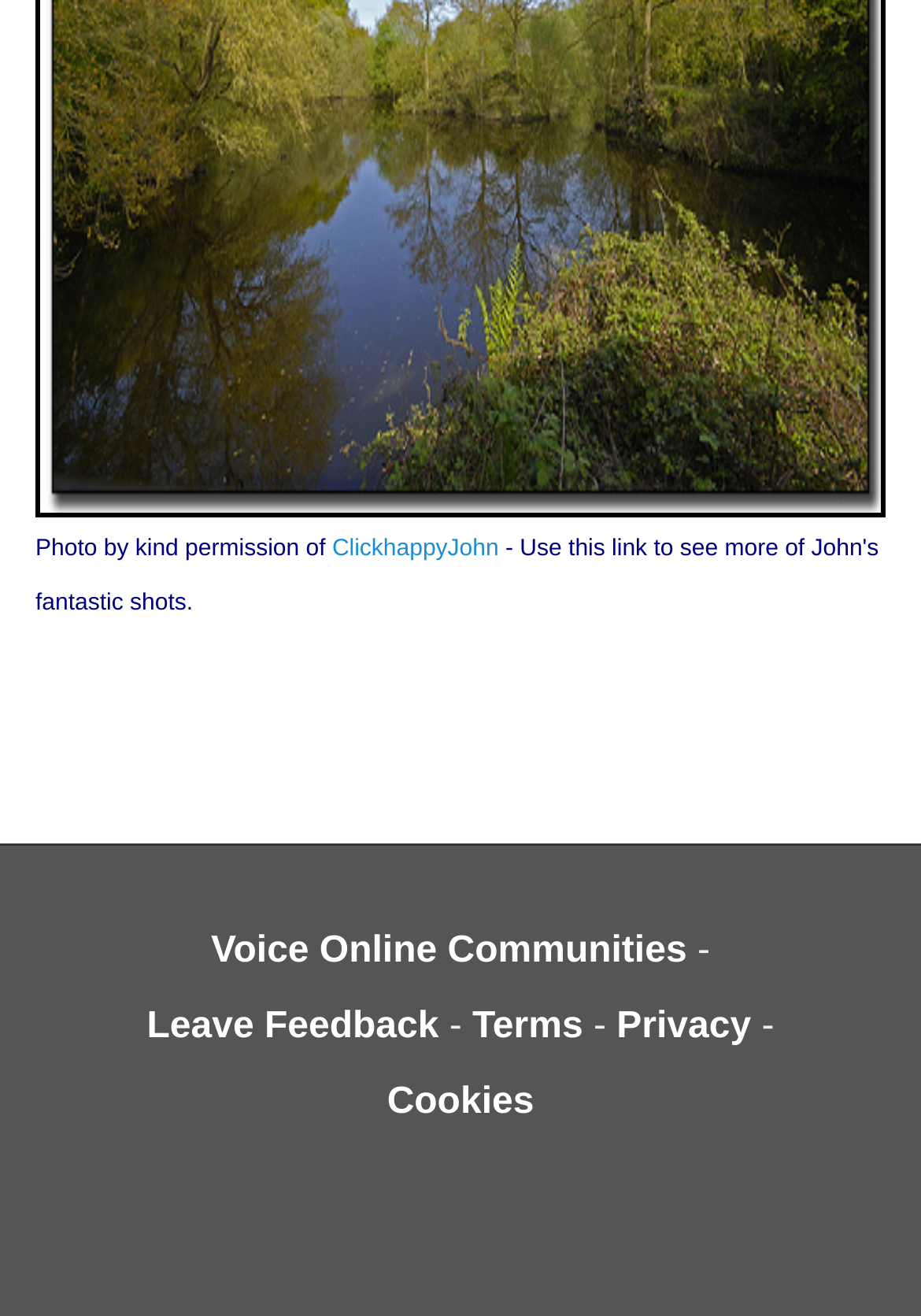How many links are available at the bottom of the page?
Based on the image, please offer an in-depth response to the question.

There are five links available at the bottom of the page, which are 'Voice Online Communities', 'Leave Feedback', 'Terms', 'Privacy', and 'Cookies'.